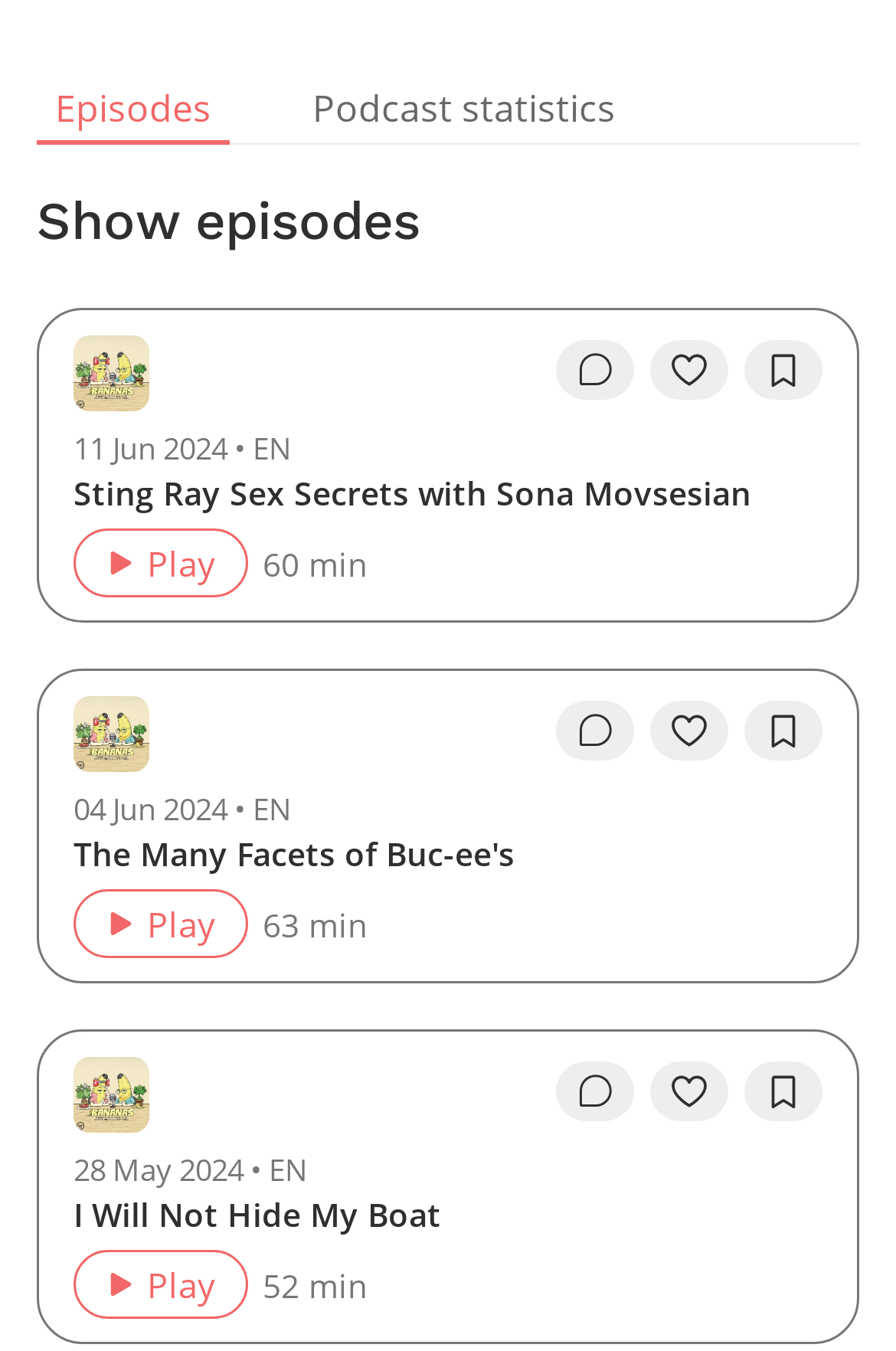Locate the bounding box coordinates of the clickable area needed to fulfill the instruction: "Add the 'Sting Ray Sex Secrets with Sona Movsesian' episode to bookmarks".

[0.831, 0.252, 0.918, 0.296]